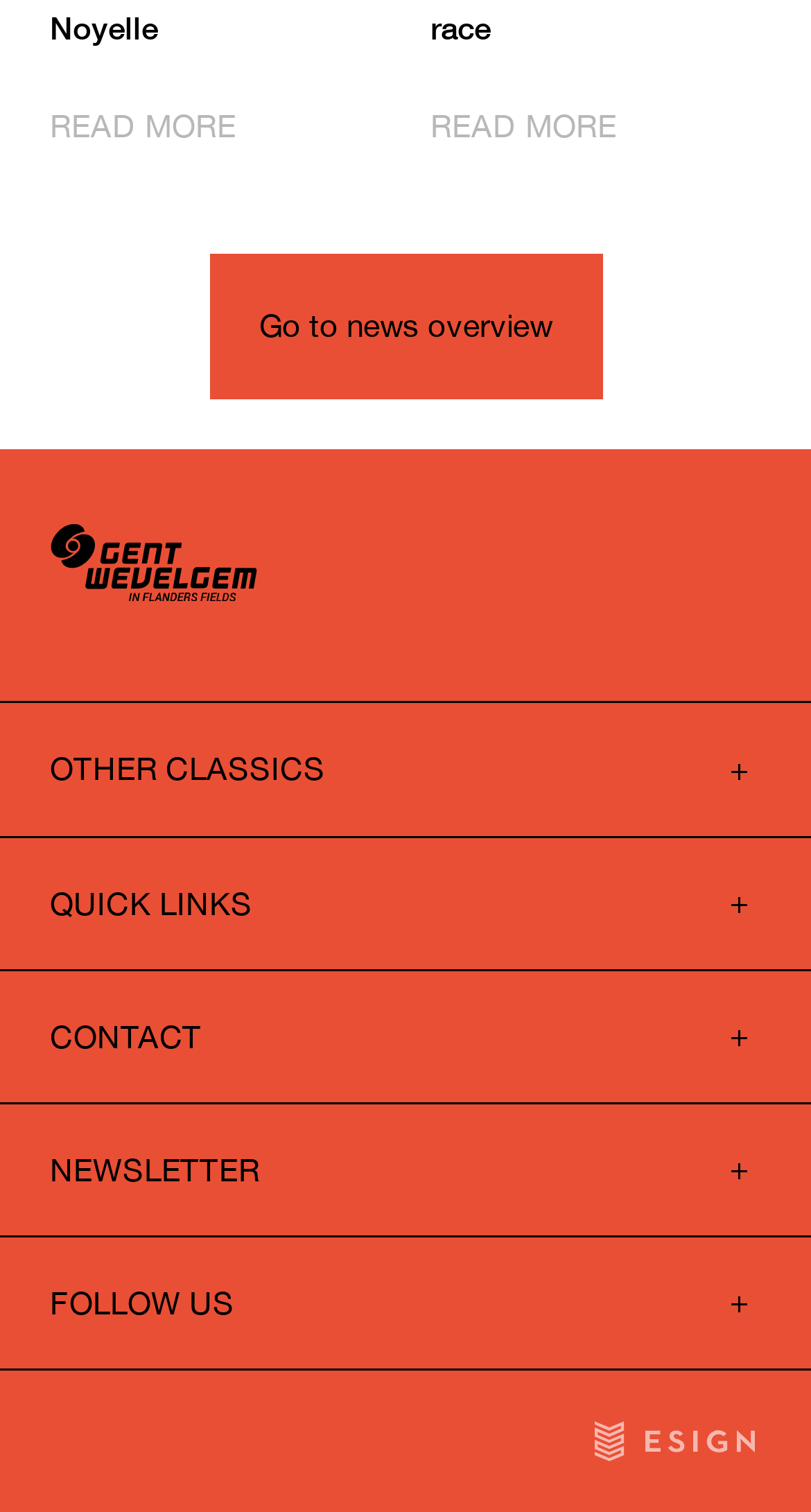What is the text of the link at the bottom-right of the webpage?
Please provide a single word or phrase in response based on the screenshot.

Site by Esign